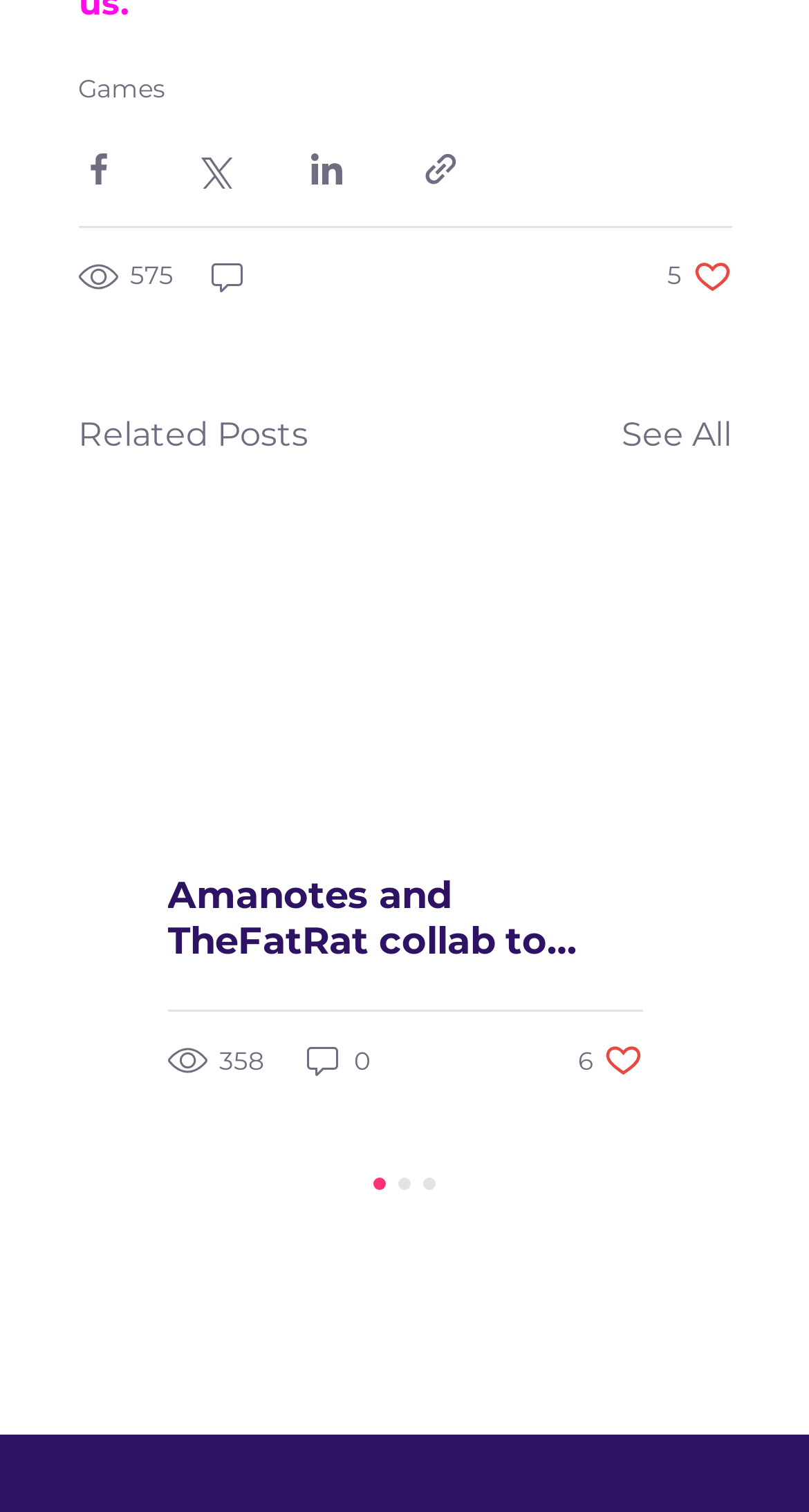Provide the bounding box coordinates for the UI element that is described as: "End of lease cleaning Melbourne".

None